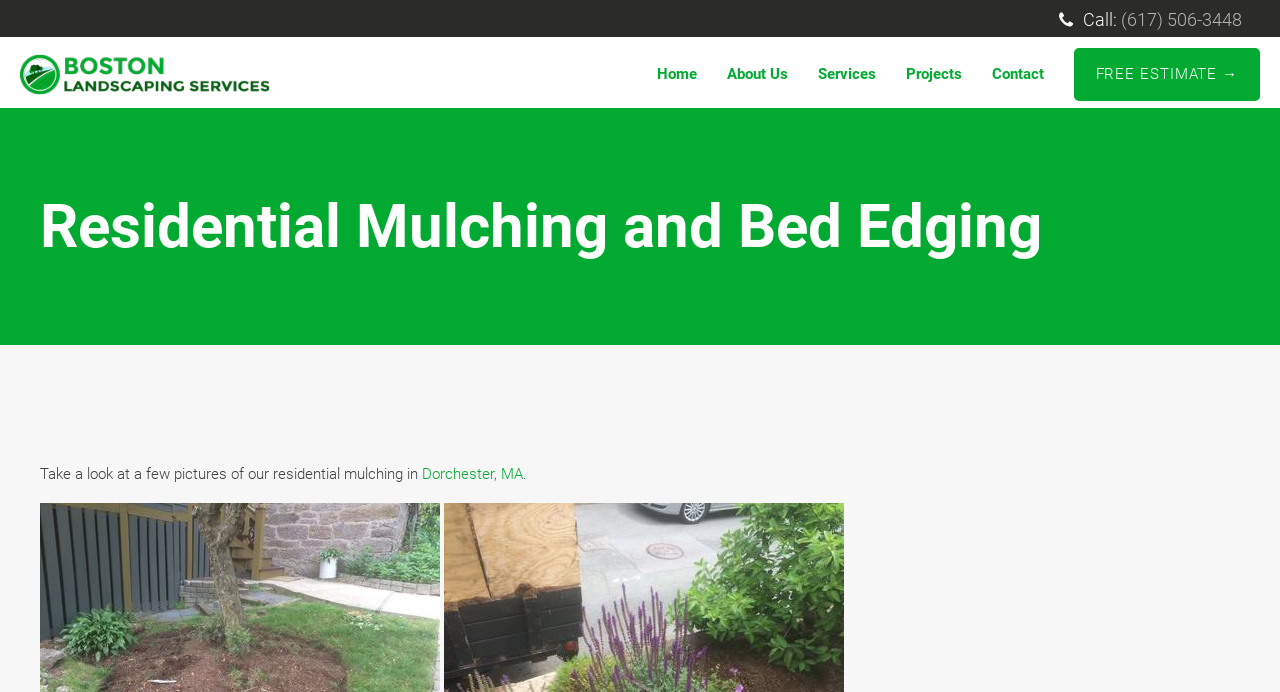Describe all significant elements and features of the webpage.

The webpage is about Boston Landscaping Services, specifically highlighting their residential mulching and bed edging services. At the top left corner, there is a logo of Boston Landscaping Services. Below the logo, there is a navigation menu with five links: Home, About Us, Services, Projects, and Contact. 

On the top right corner, there is a phone icon with a "Call:" label and a phone number "(617) 506-3448" next to it. There is also a "FREE ESTIMATE →" button nearby. 

The main content of the webpage is headed by a title "Residential Mulching and Bed Edging" in a large font. Below the title, there is a paragraph of text that starts with "Take a look at a few pictures of our residential mulching in" and is followed by a link to "Dorchester, MA".